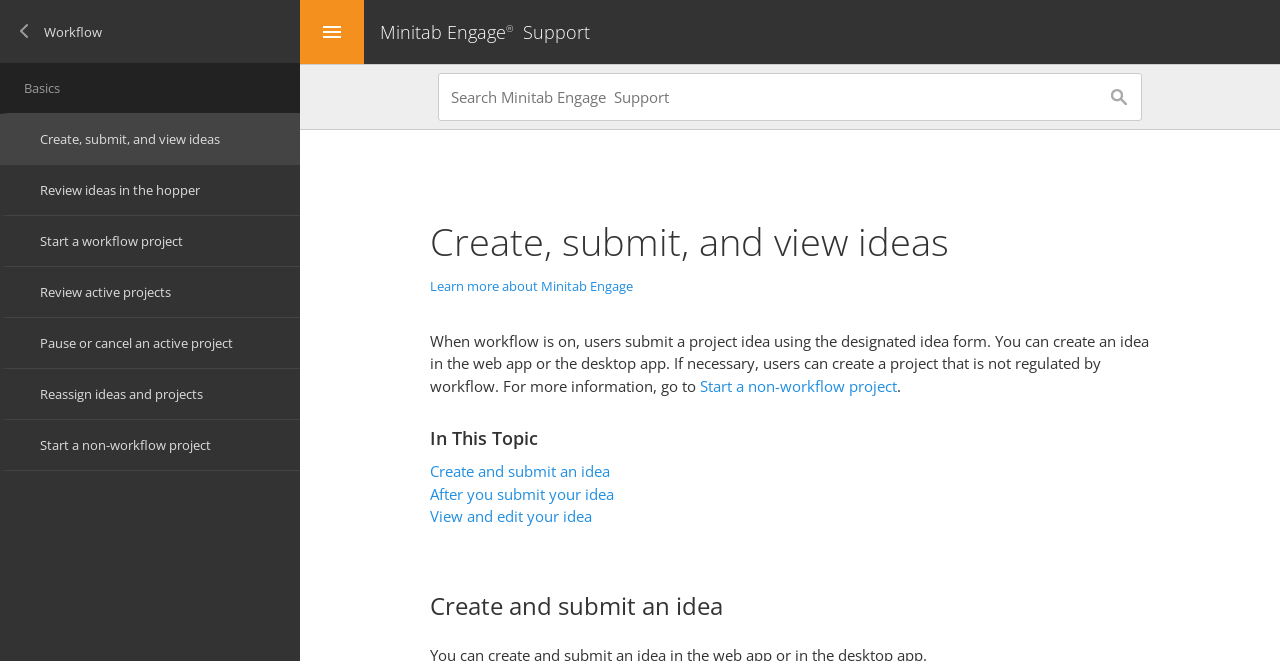Using the provided description Minitab Engage® Support, find the bounding box coordinates for the UI element. Provide the coordinates in (top-left x, top-left y, bottom-right x, bottom-right y) format, ensuring all values are between 0 and 1.

[0.297, 0.028, 0.461, 0.069]